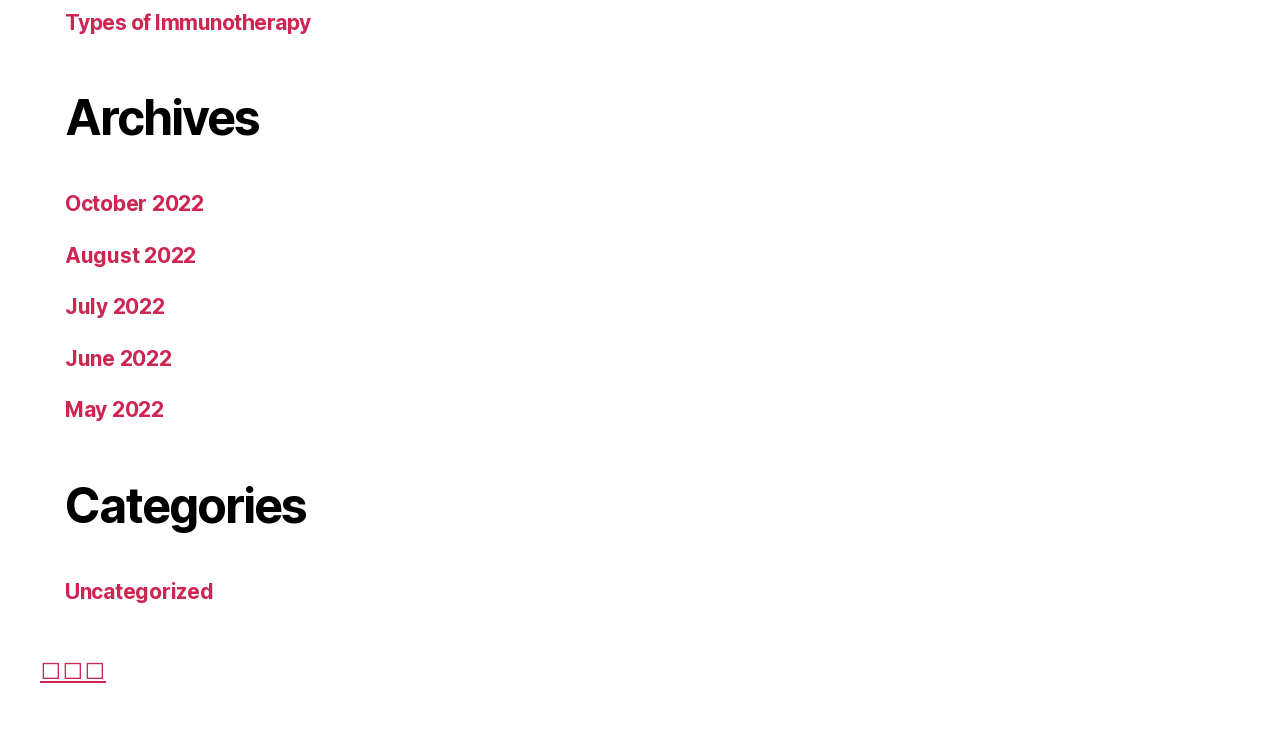Point out the bounding box coordinates of the section to click in order to follow this instruction: "Read about 업테크".

[0.031, 0.886, 0.083, 0.922]